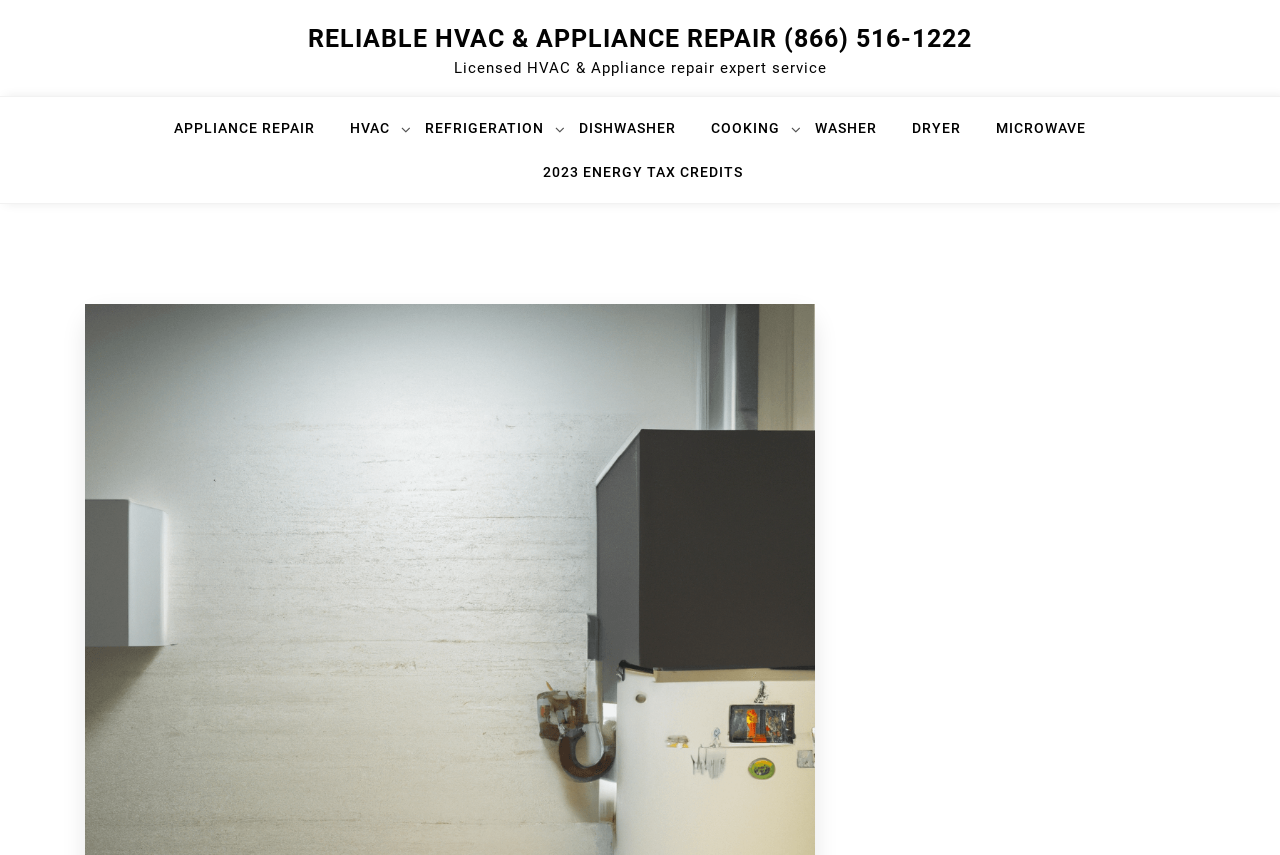What is the service provided by the licensed expert?
Using the details from the image, give an elaborate explanation to answer the question.

I found the service provided by looking at the StaticText element with the text 'Licensed HVAC & Appliance repair expert service' and extracting the service from it.